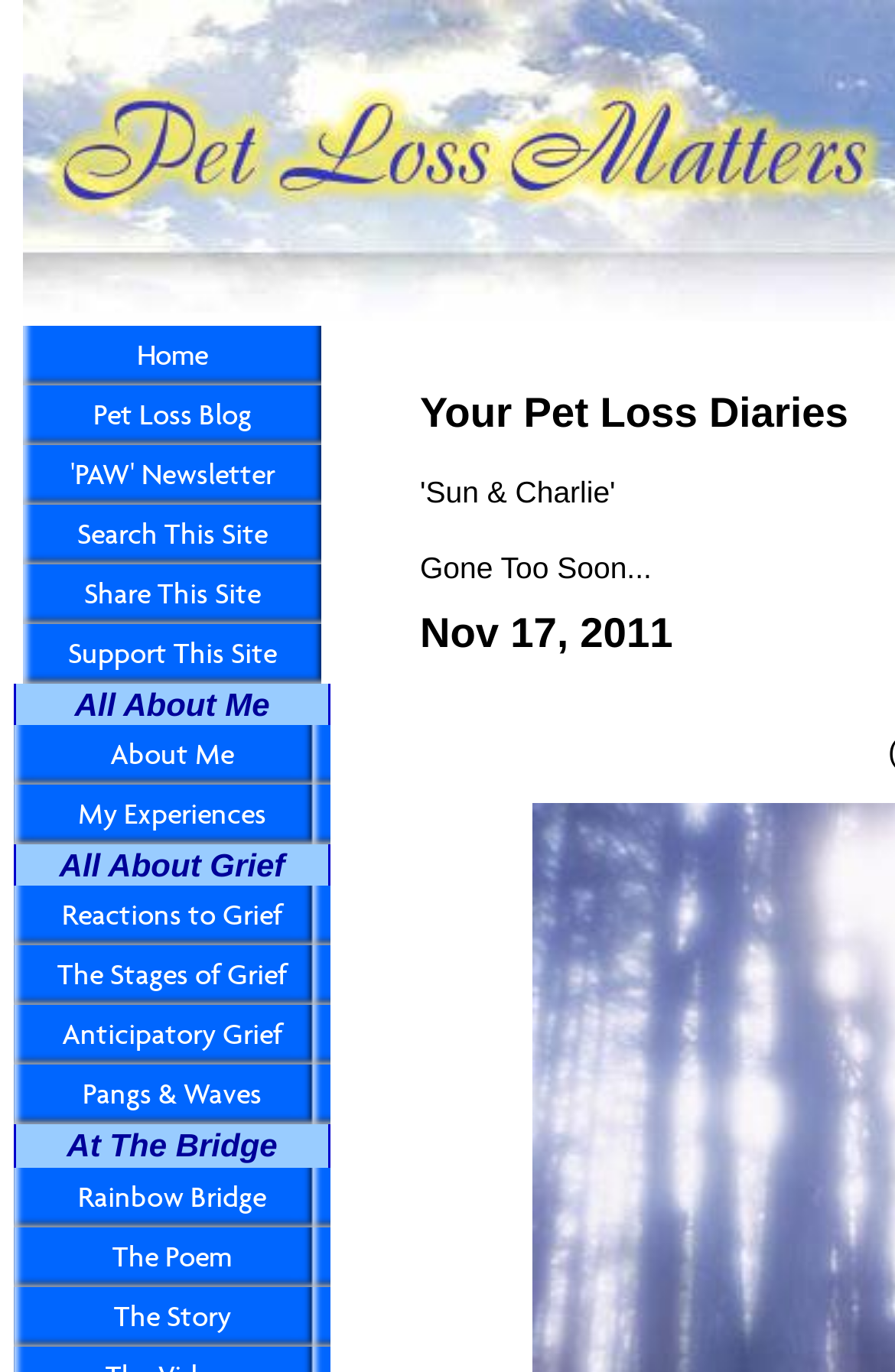How many sections are in the webpage?
Answer the question with a single word or phrase by looking at the picture.

4